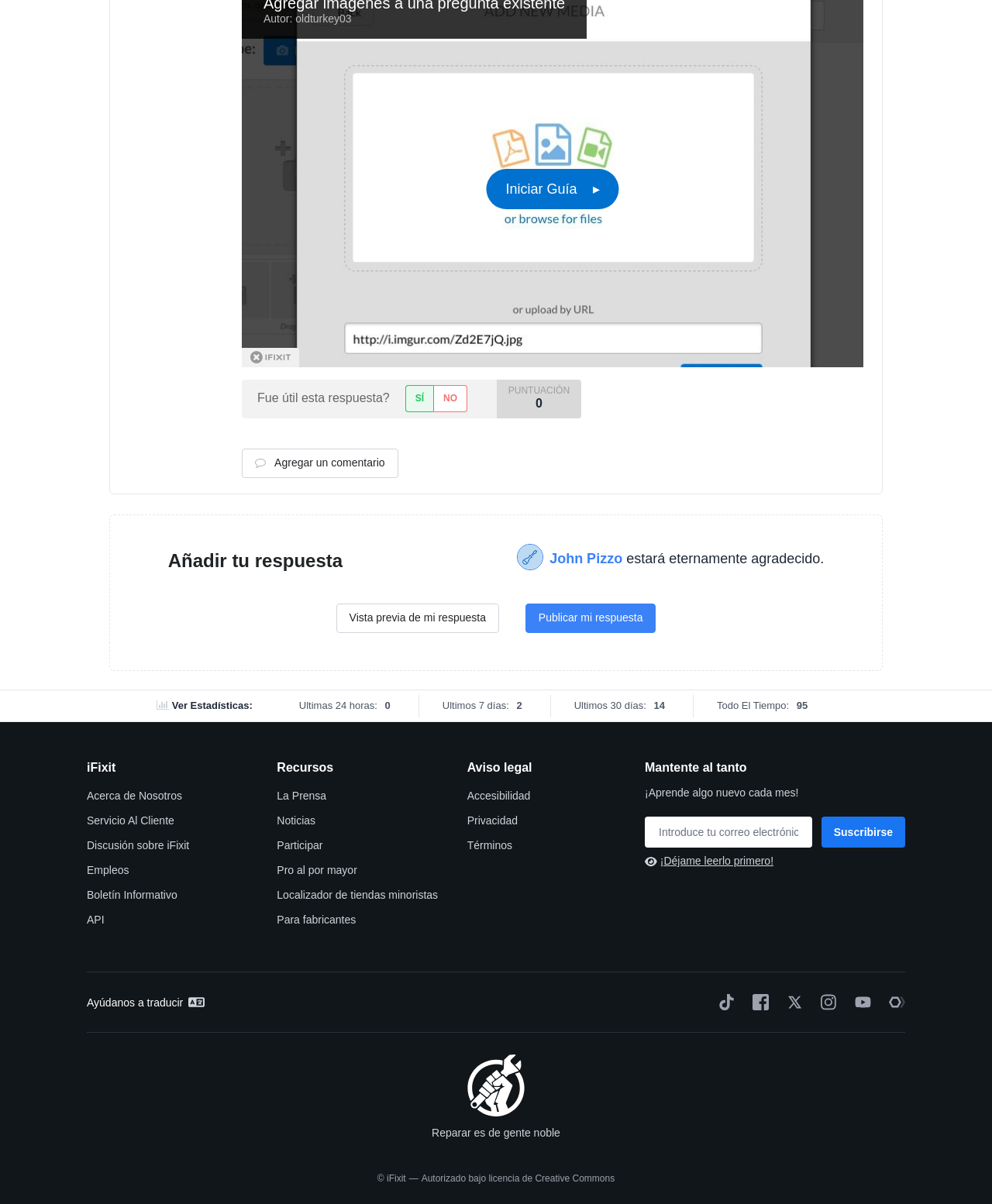Specify the bounding box coordinates of the area that needs to be clicked to achieve the following instruction: "Participate in the forum".

[0.11, 0.959, 0.89, 0.978]